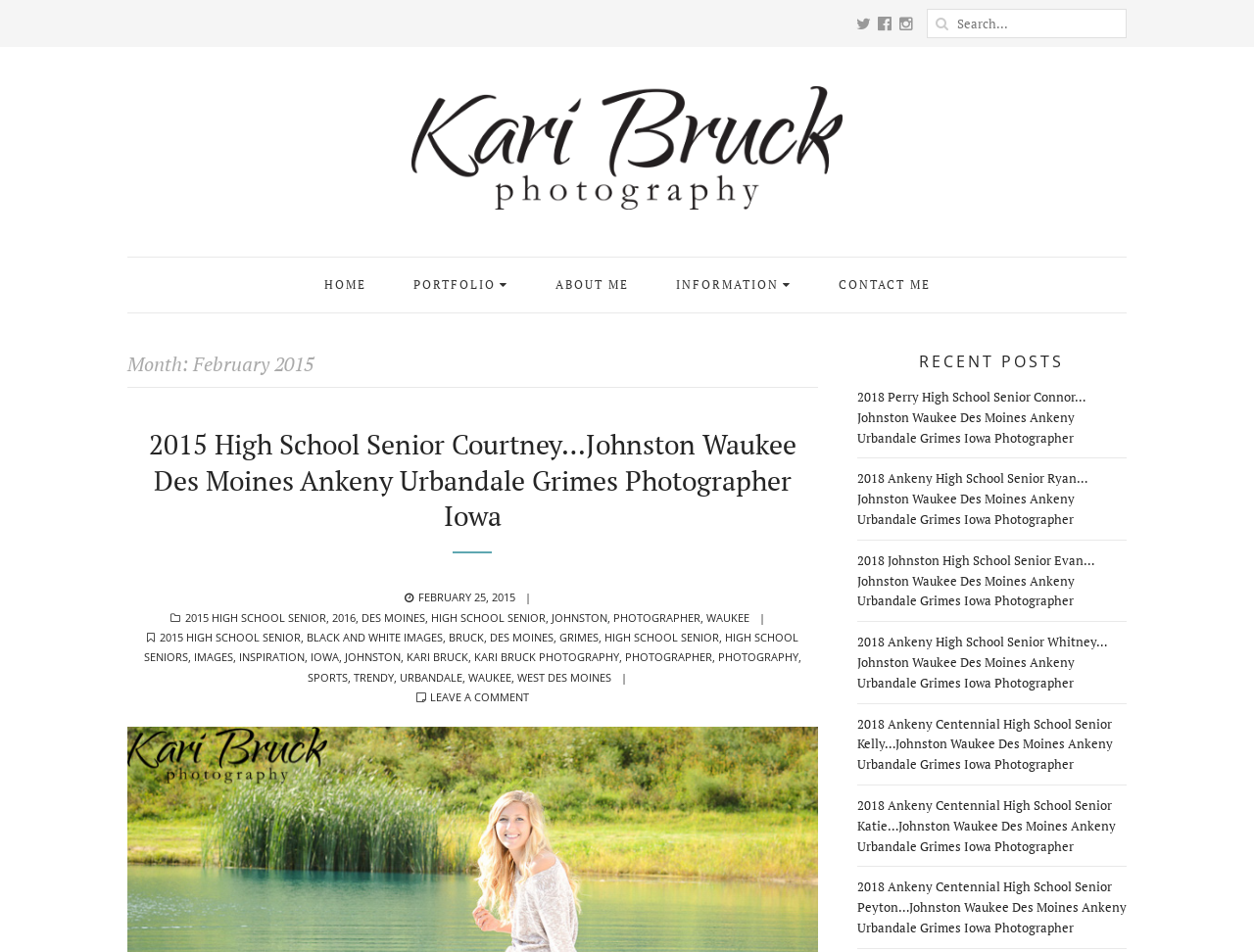What is the location of the photographer?
Using the image as a reference, deliver a detailed and thorough answer to the question.

The location of the photographer can be inferred from the categories section, where it mentions 'DES MOINES' and 'IOWA' as categories. This suggests that the photographer is based in Des Moines, Iowa.